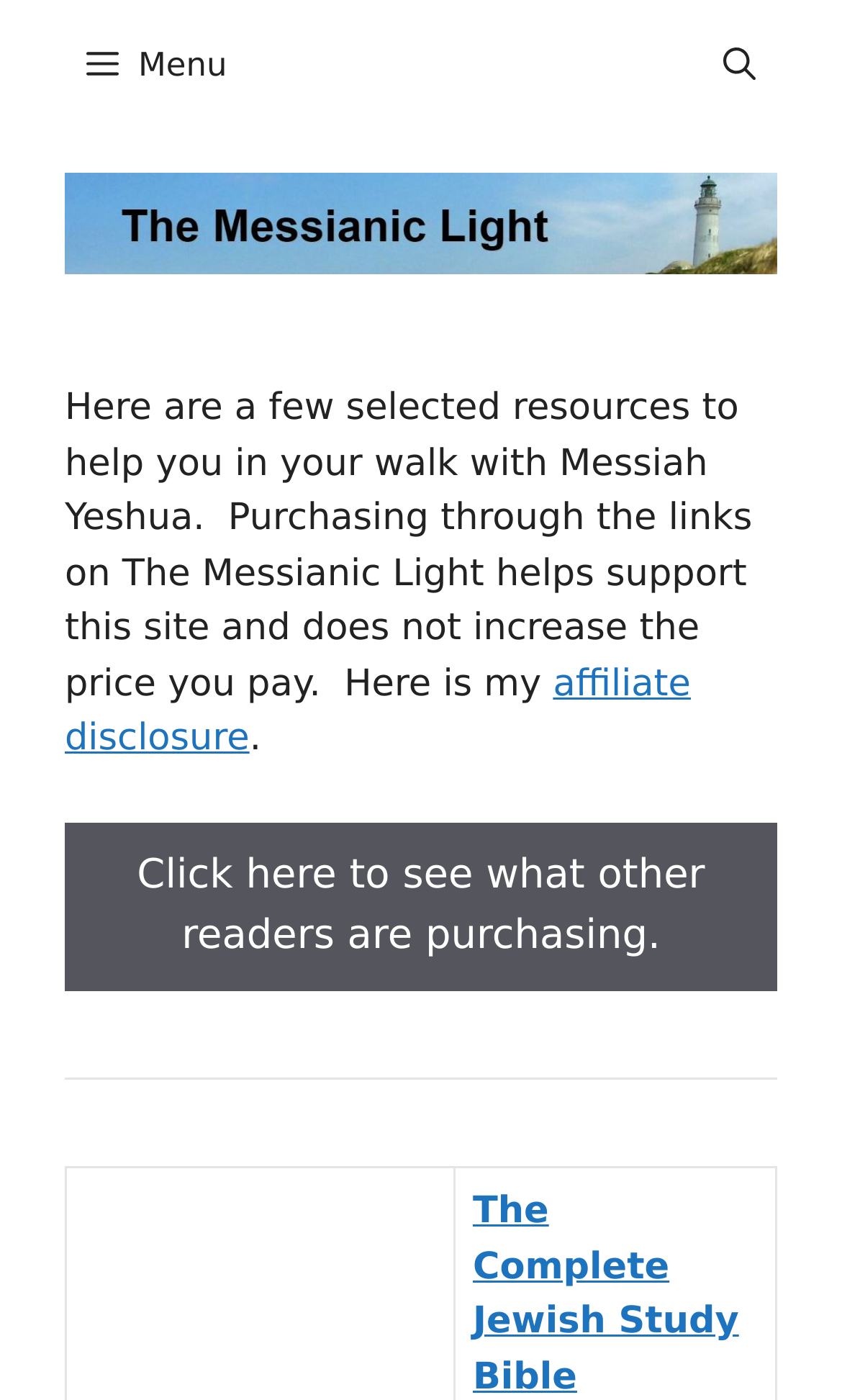Provide the bounding box coordinates for the UI element that is described by this text: "affiliate disclosure". The coordinates should be in the form of four float numbers between 0 and 1: [left, top, right, bottom].

[0.077, 0.473, 0.82, 0.544]